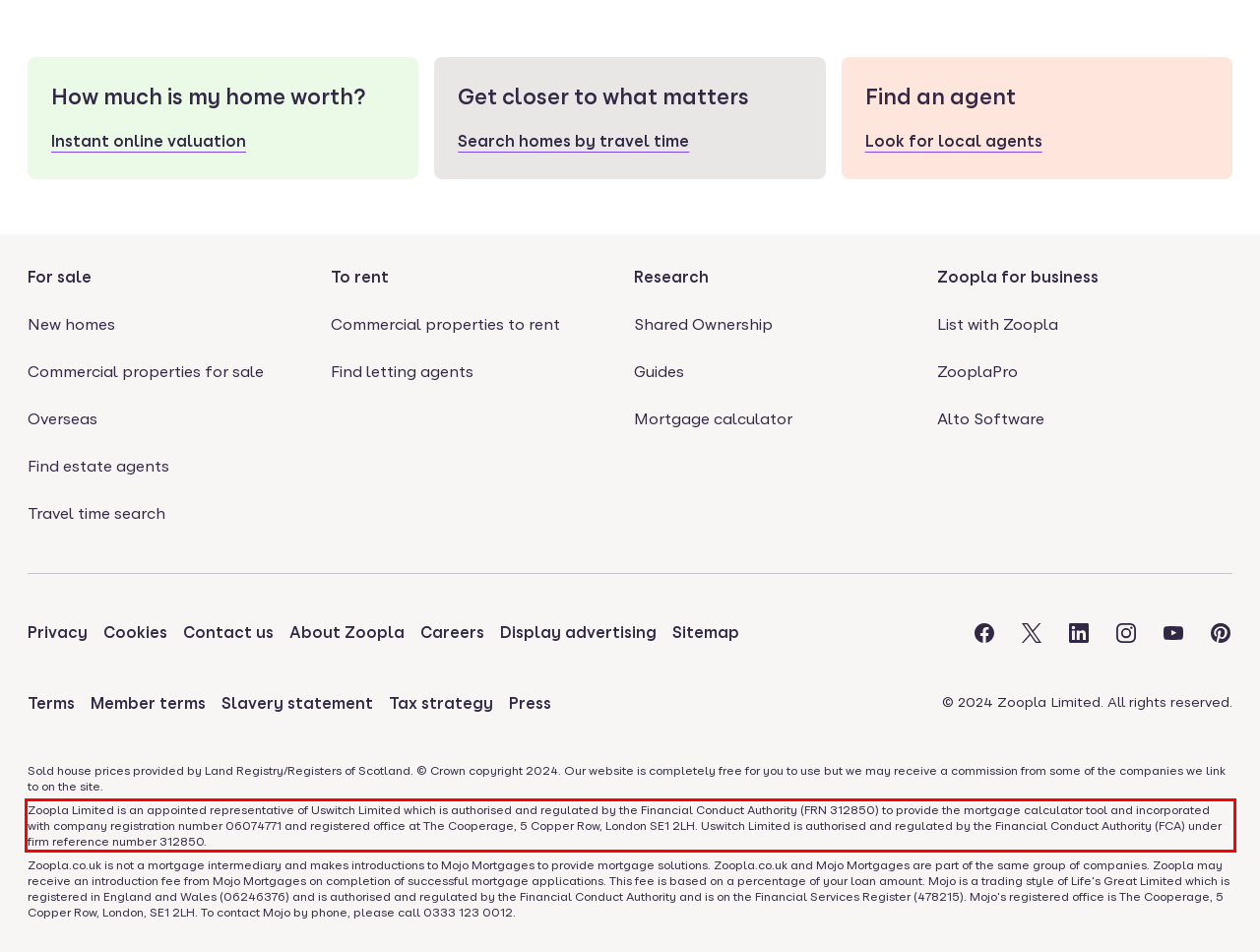There is a screenshot of a webpage with a red bounding box around a UI element. Please use OCR to extract the text within the red bounding box.

Zoopla Limited is an appointed representative of Uswitch Limited which is authorised and regulated by the Financial Conduct Authority (FRN 312850) to provide the mortgage calculator tool and incorporated with company registration number 06074771 and registered office at The Cooperage, 5 Copper Row, London SE1 2LH. Uswitch Limited is authorised and regulated by the Financial Conduct Authority (FCA) under firm reference number 312850.